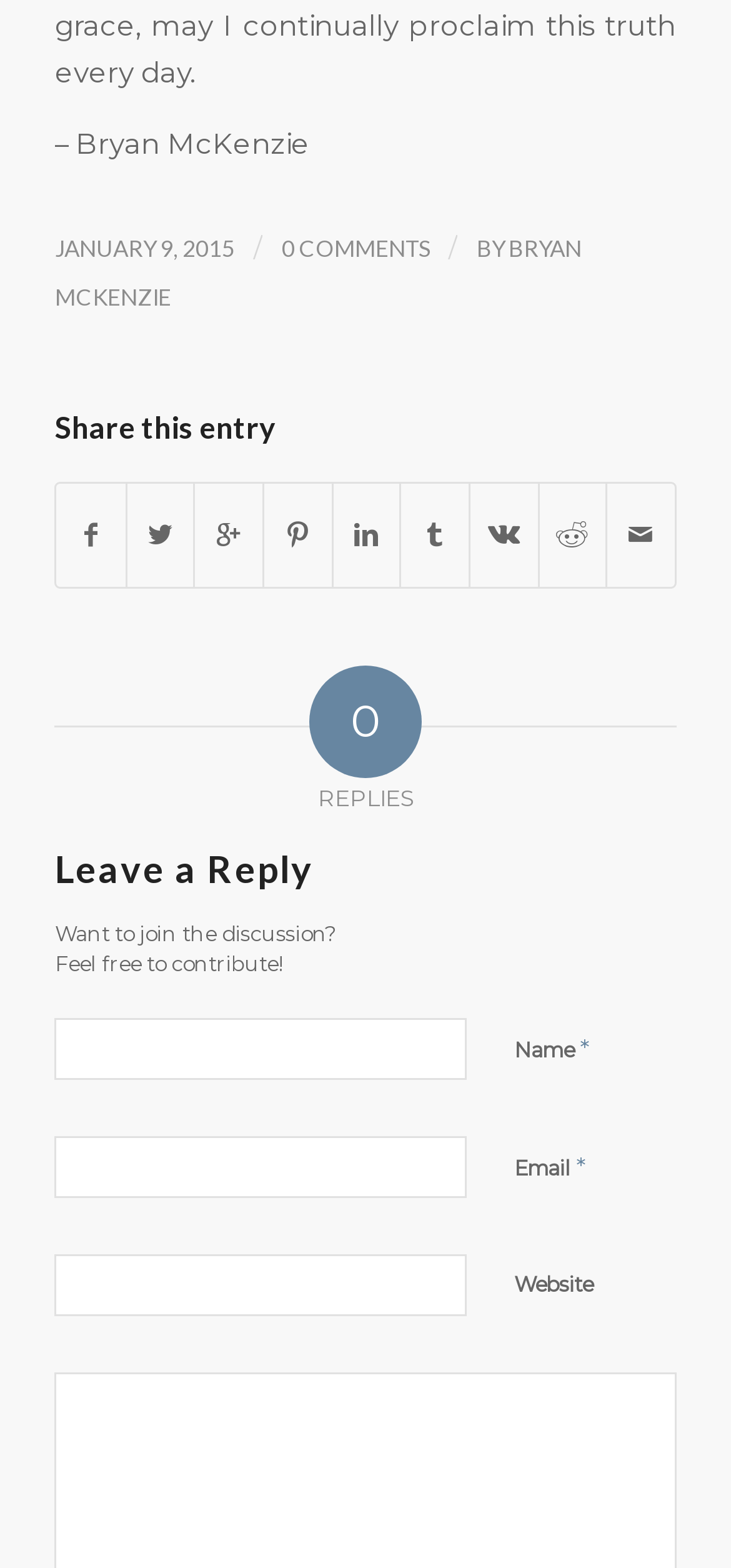From the details in the image, provide a thorough response to the question: Who is the author of this article?

The author of this article is Bryan McKenzie, which can be found at the top of the webpage, next to the date 'JANUARY 9, 2015'.